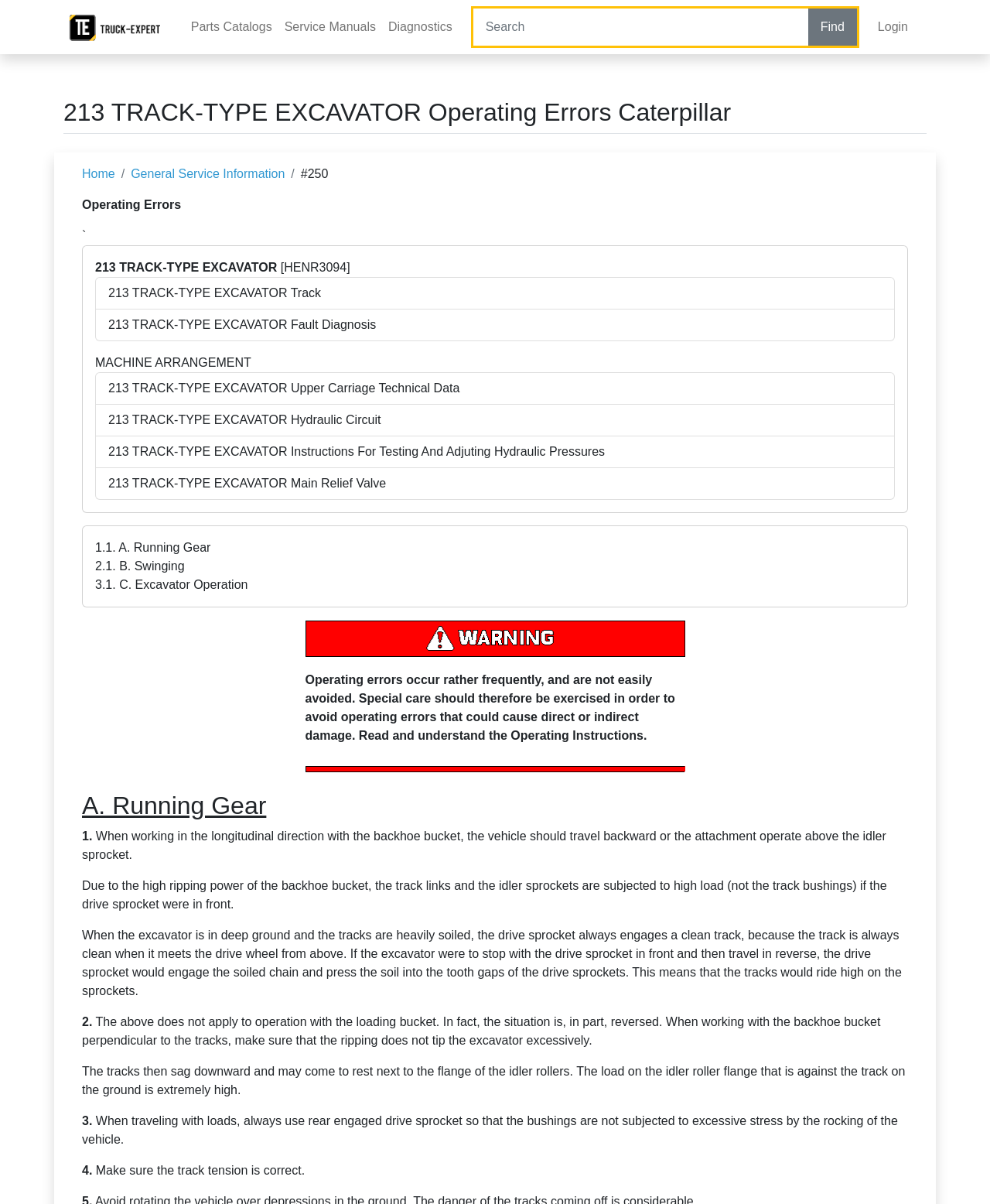Based on the image, provide a detailed and complete answer to the question: 
What is the purpose of the 'Find' button?

The 'Find' button is located next to a textbox, suggesting that it is used to search for specific parts or information. The presence of links to 'Parts Catalogs' and 'Service Manuals' also supports this conclusion.